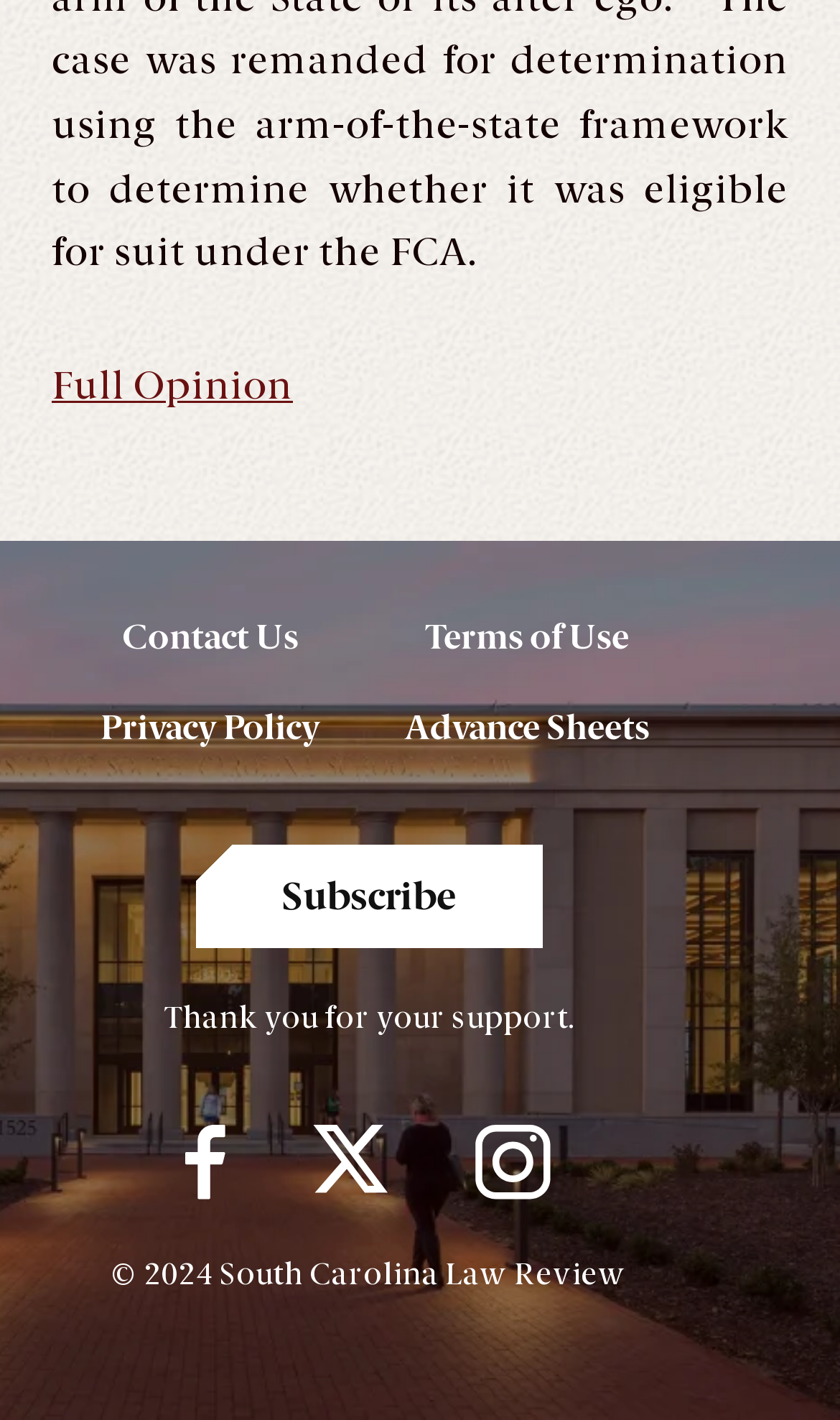Answer the following in one word or a short phrase: 
What is the copyright year of the website?

2024